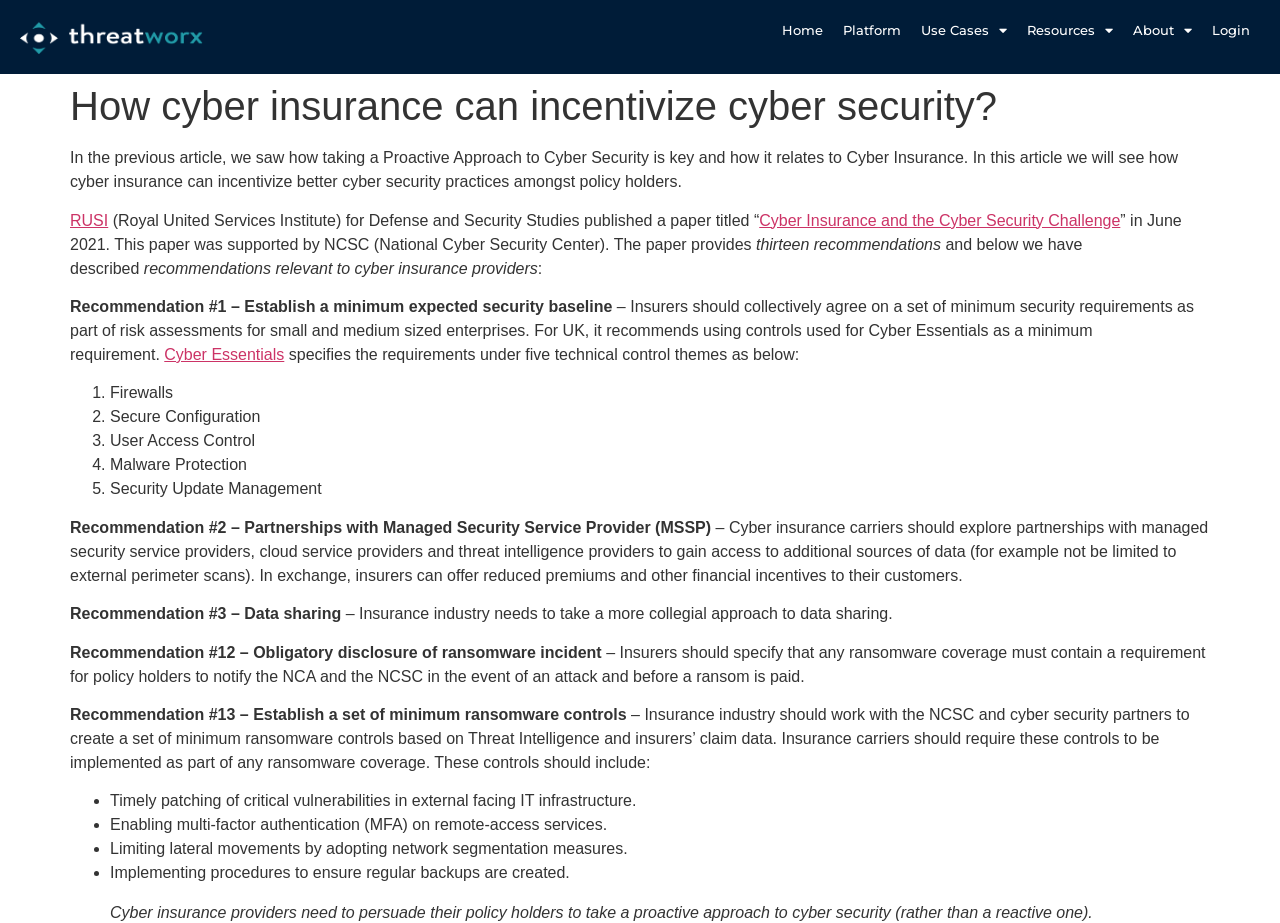Using the element description: "Use Cases", determine the bounding box coordinates. The coordinates should be in the format [left, top, right, bottom], with values between 0 and 1.

[0.712, 0.022, 0.795, 0.043]